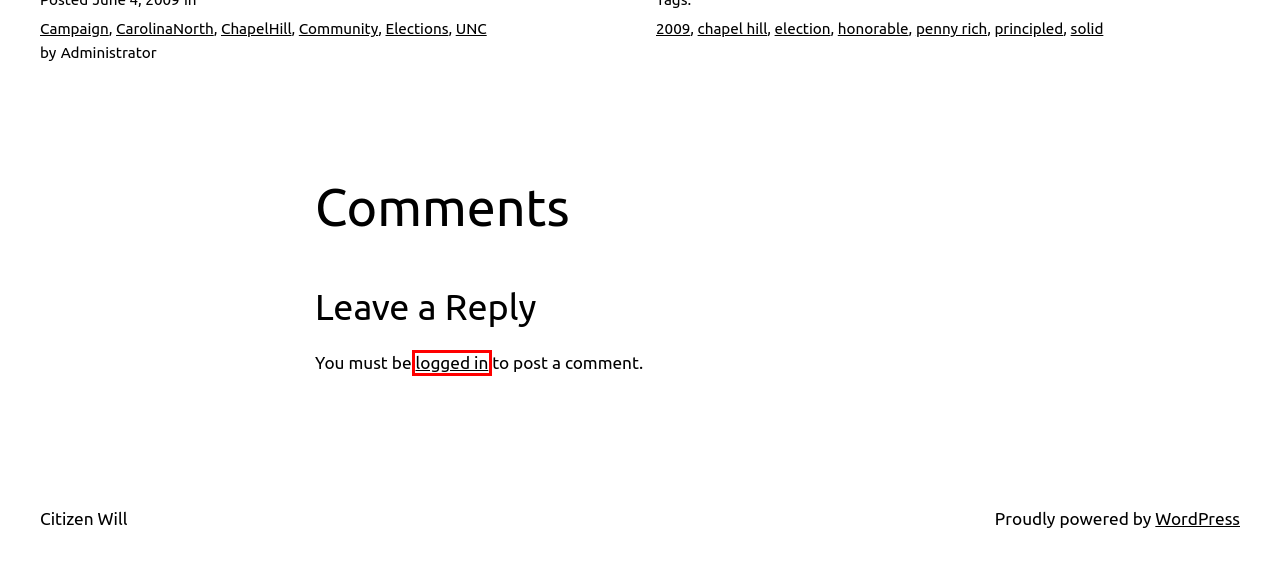Analyze the screenshot of a webpage featuring a red rectangle around an element. Pick the description that best fits the new webpage after interacting with the element inside the red bounding box. Here are the candidates:
A. penny rich – Citizen Will
B. CarolinaNorth – Citizen Will
C. Blog Tool, Publishing Platform, and CMS – WordPress.org
D. Log In ‹ Citizen Will — WordPress
E. ChapelHill – Citizen Will
F. honorable – Citizen Will
G. election – Citizen Will
H. principled – Citizen Will

D